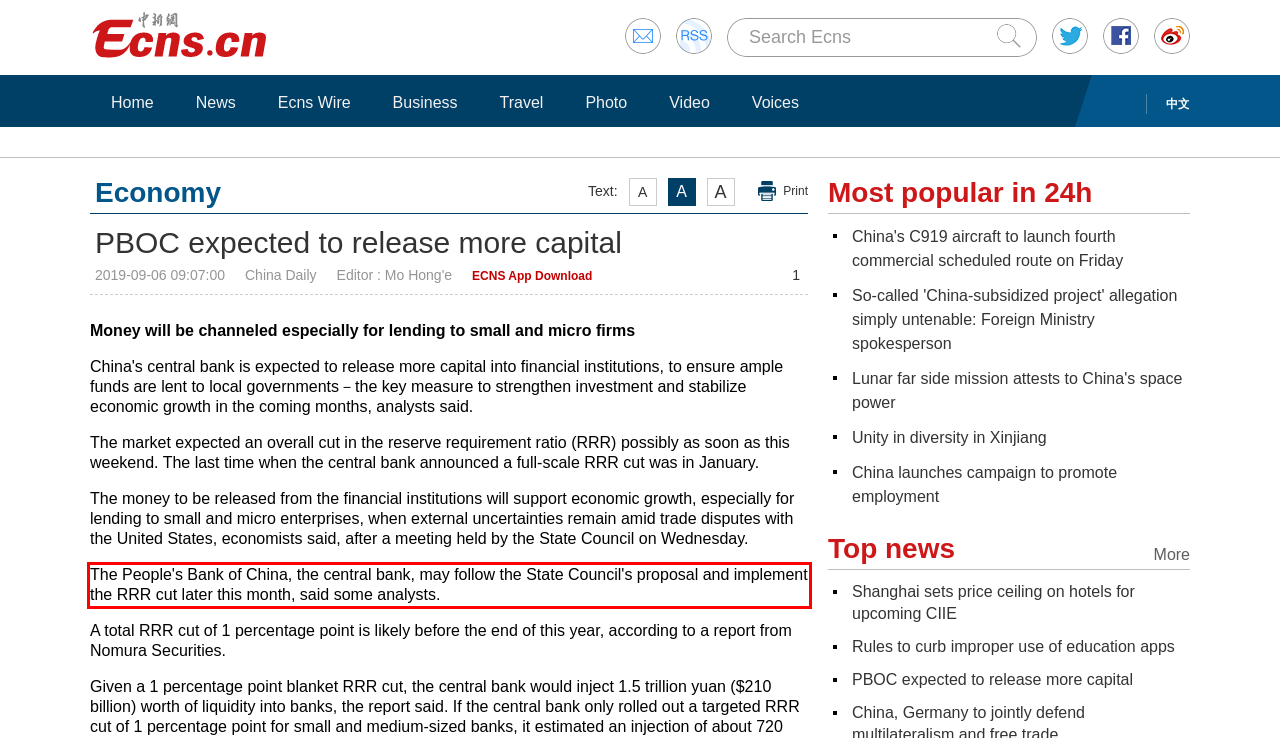You are provided with a screenshot of a webpage featuring a red rectangle bounding box. Extract the text content within this red bounding box using OCR.

The People's Bank of China, the central bank, may follow the State Council's proposal and implement the RRR cut later this month, said some analysts.